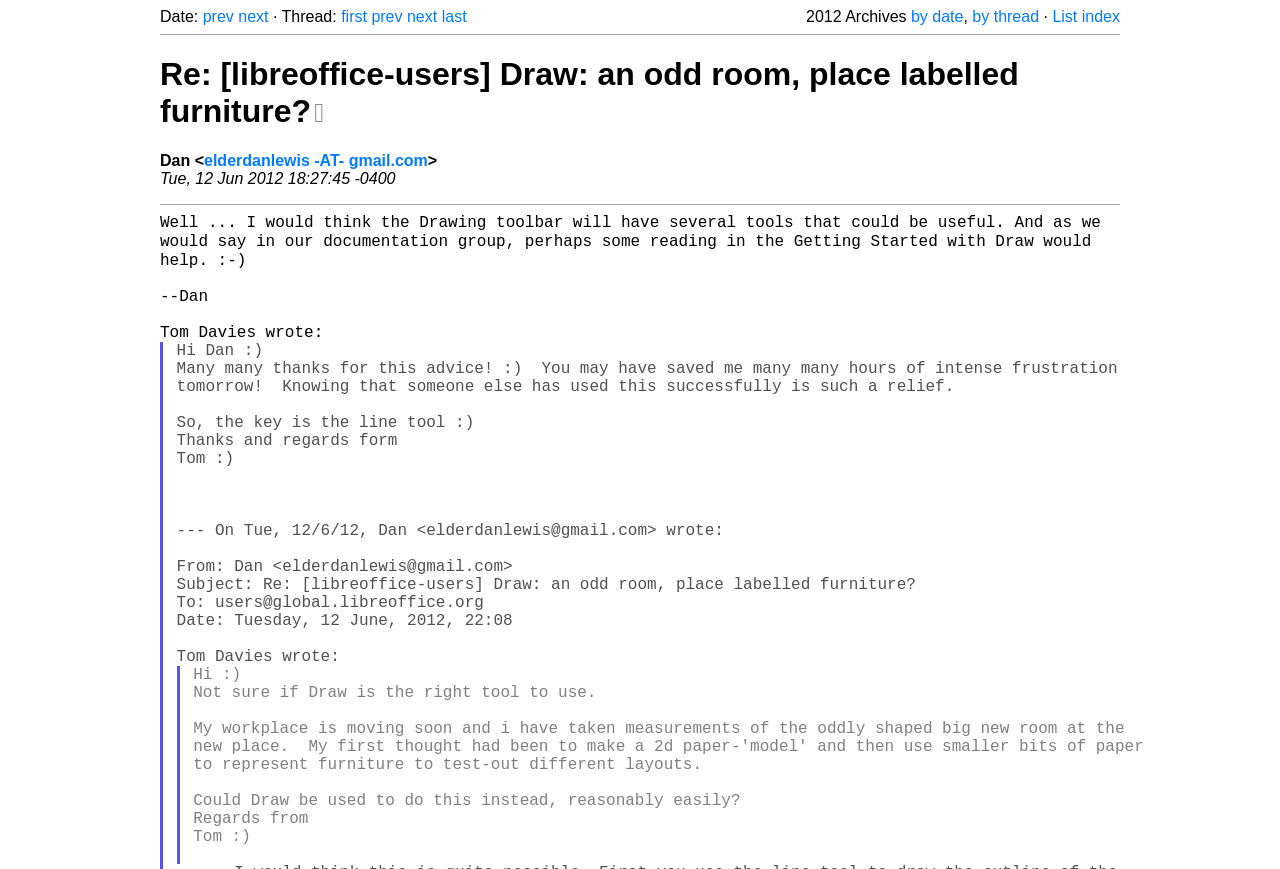Determine the bounding box coordinates for the clickable element to execute this instruction: "go to next thread". Provide the coordinates as four float numbers between 0 and 1, i.e., [left, top, right, bottom].

[0.186, 0.009, 0.21, 0.029]